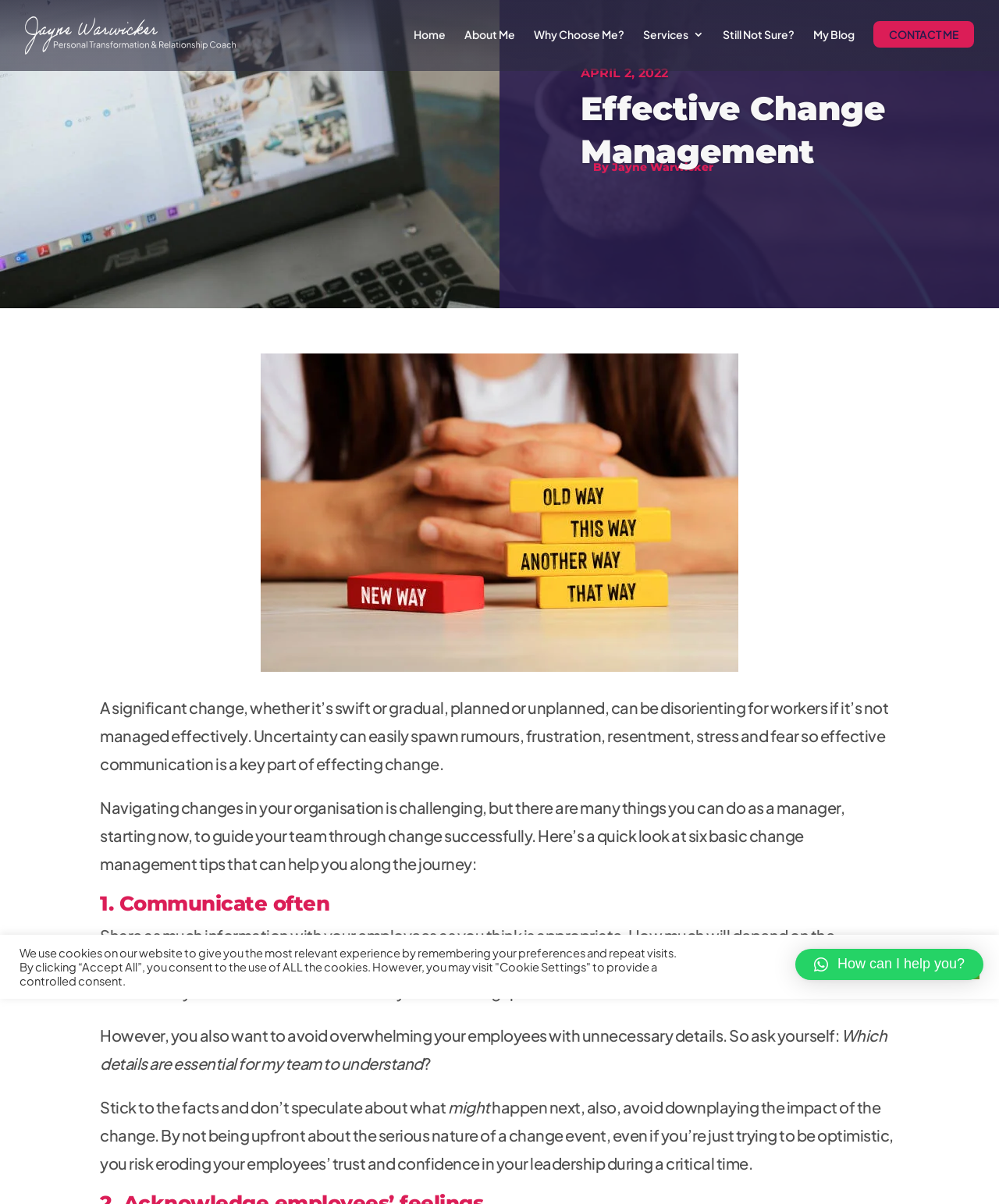Find the bounding box of the web element that fits this description: "SCHOOL LIFE".

None